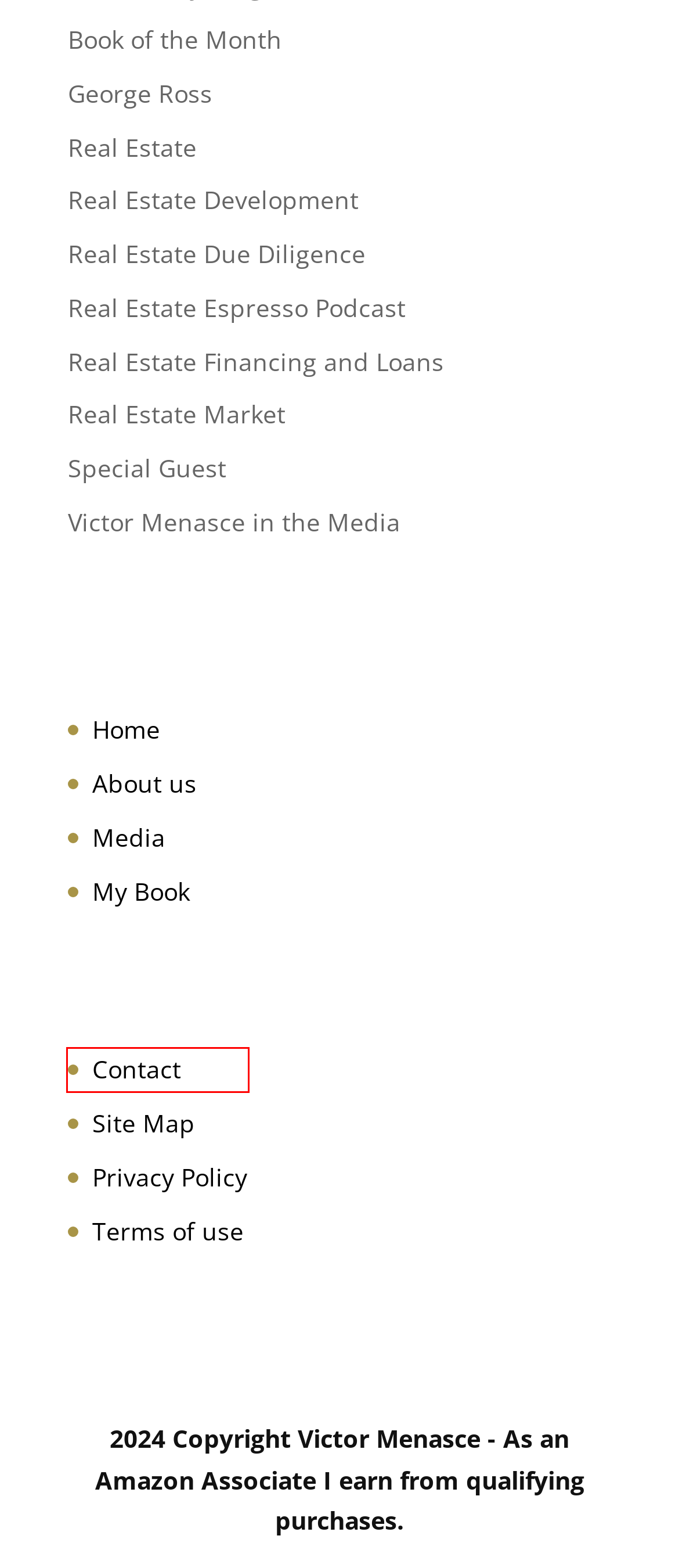A screenshot of a webpage is given, featuring a red bounding box around a UI element. Please choose the webpage description that best aligns with the new webpage after clicking the element in the bounding box. These are the descriptions:
A. Real Estate Financing and Loans Archives - Victor Menasce
B. Contact - Victor Menasce
C. Victor Menasce in the Media Archives - Victor Menasce
D. Real Estate Archives - Victor Menasce
E. Book of the Month Archives - Victor Menasce
F. Books - Victor Menasce
G. Site Map - Victor Menasce
H. About Victor Menasce - Victor Menasce

B